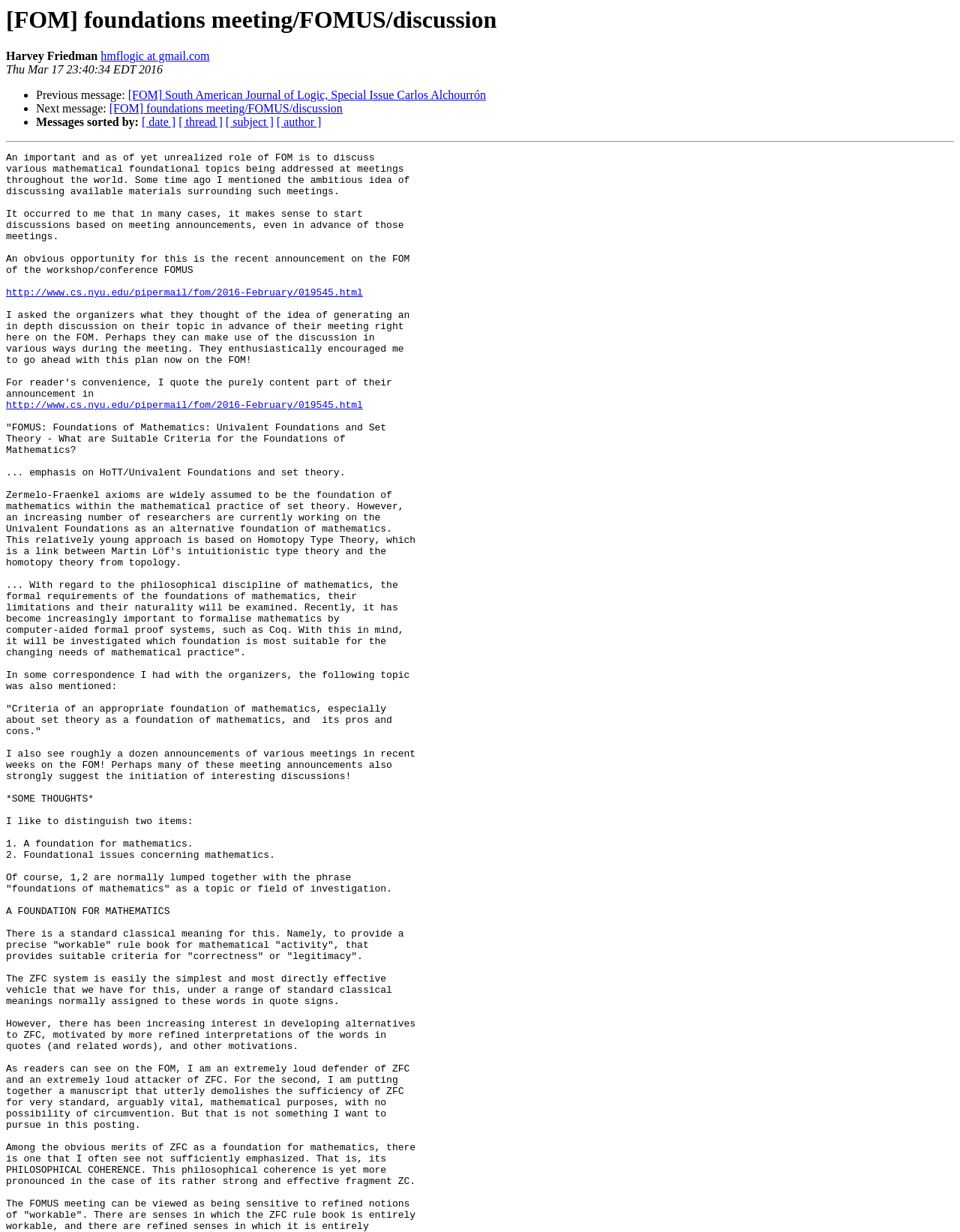What is the topic of discussion in the message?
With the help of the image, please provide a detailed response to the question.

The topic of discussion in the message can be inferred by reading the text of the message. The message mentions the FOMUS workshop/conference and discusses the idea of starting discussions based on meeting announcements. This information can be found by reading the StaticText element with the text 'An important and as of yet unrealized role of FOM is to discuss...' which is located at [0.006, 0.124, 0.427, 0.224].